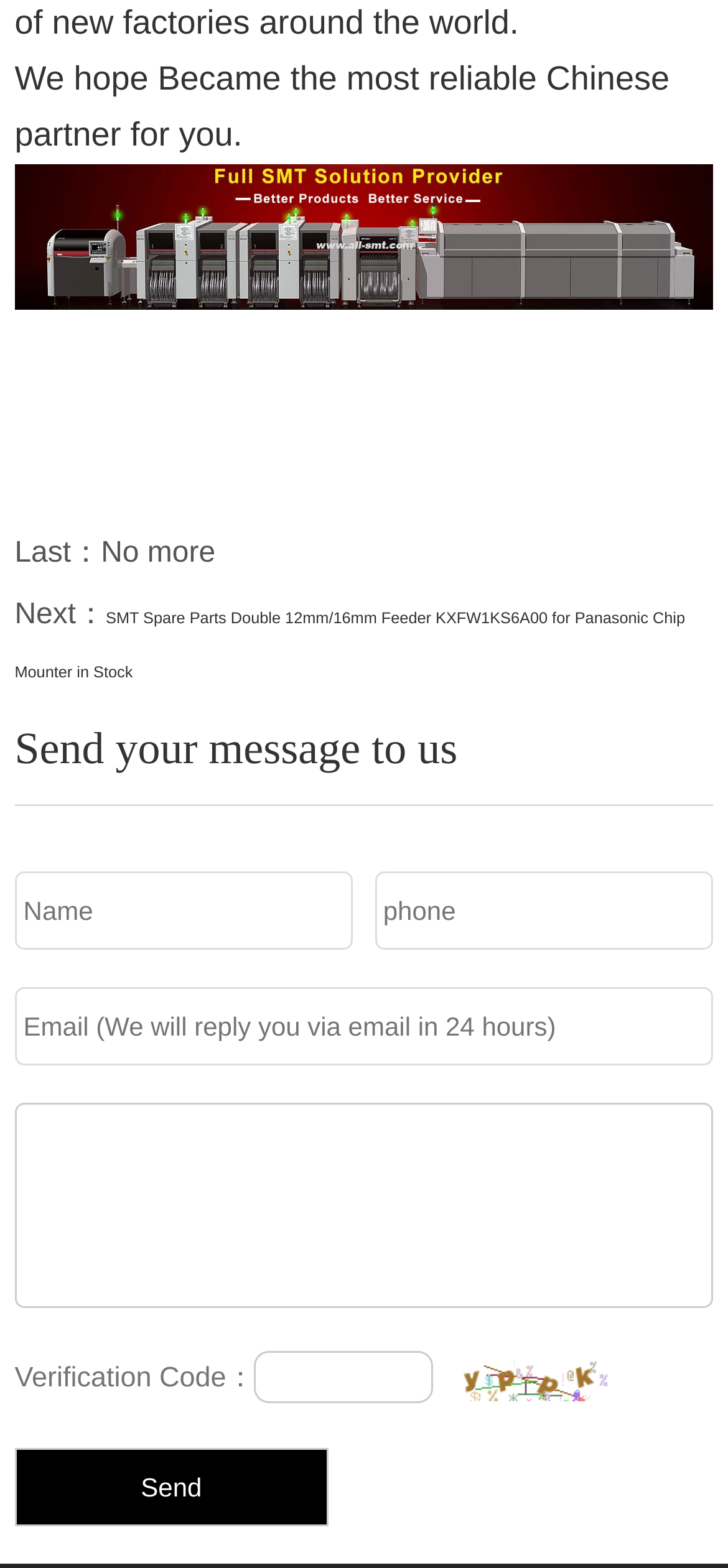What is the tone of the introductory message?
Ensure your answer is thorough and detailed.

The introductory message 'We hope Became the most reliable Chinese partner for you' has a friendly tone, suggesting that the website owner is approachable and willing to build a partnership with users.